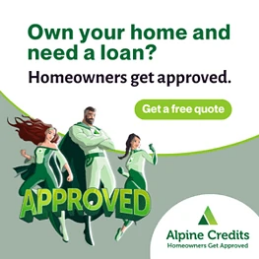Use a single word or phrase to answer the question:
What is the target audience of Alpine Credits' lending service?

Homeowners